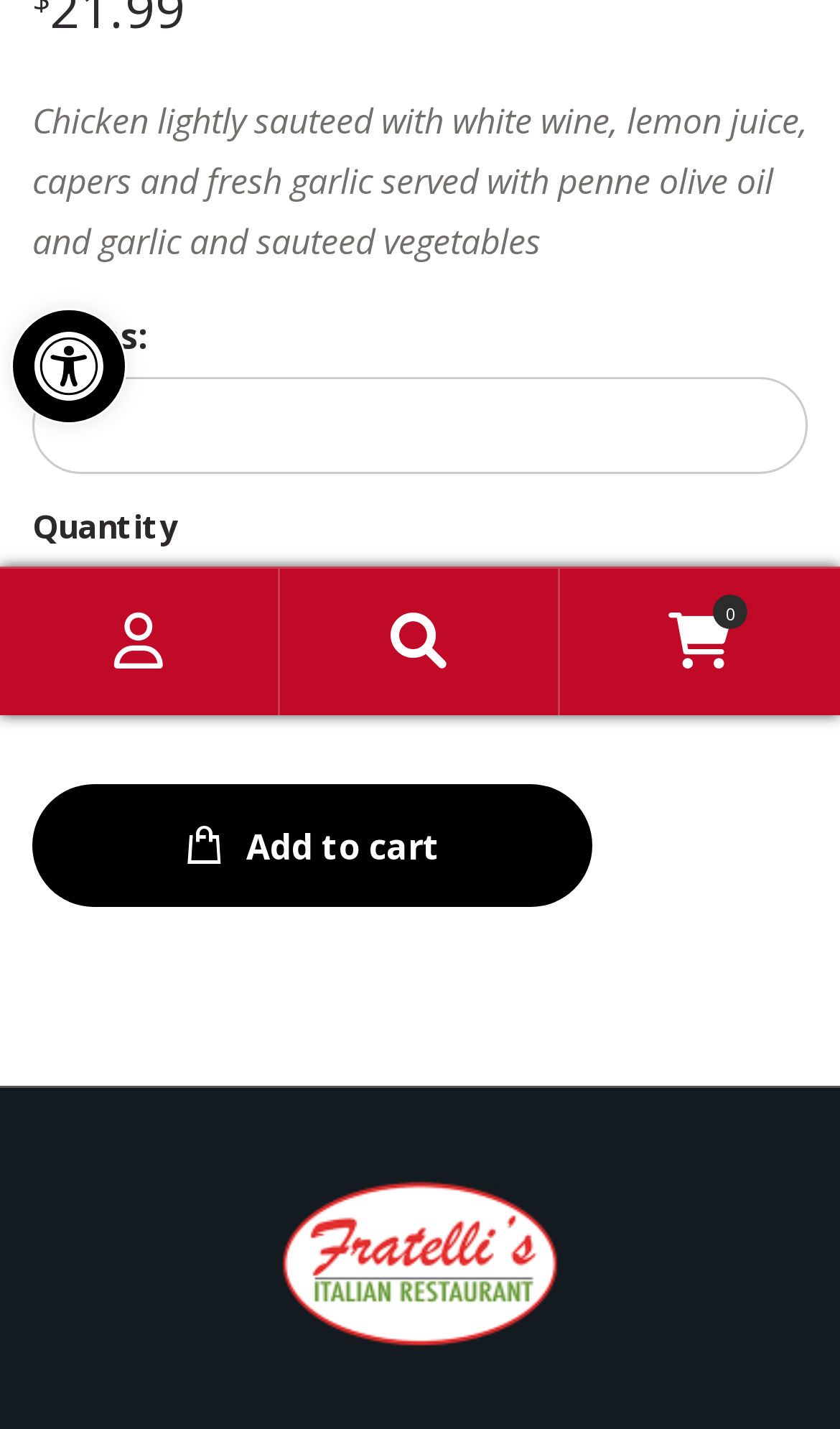Locate the bounding box coordinates of the UI element described by: "News". Provide the coordinates as four float numbers between 0 and 1, formatted as [left, top, right, bottom].

None